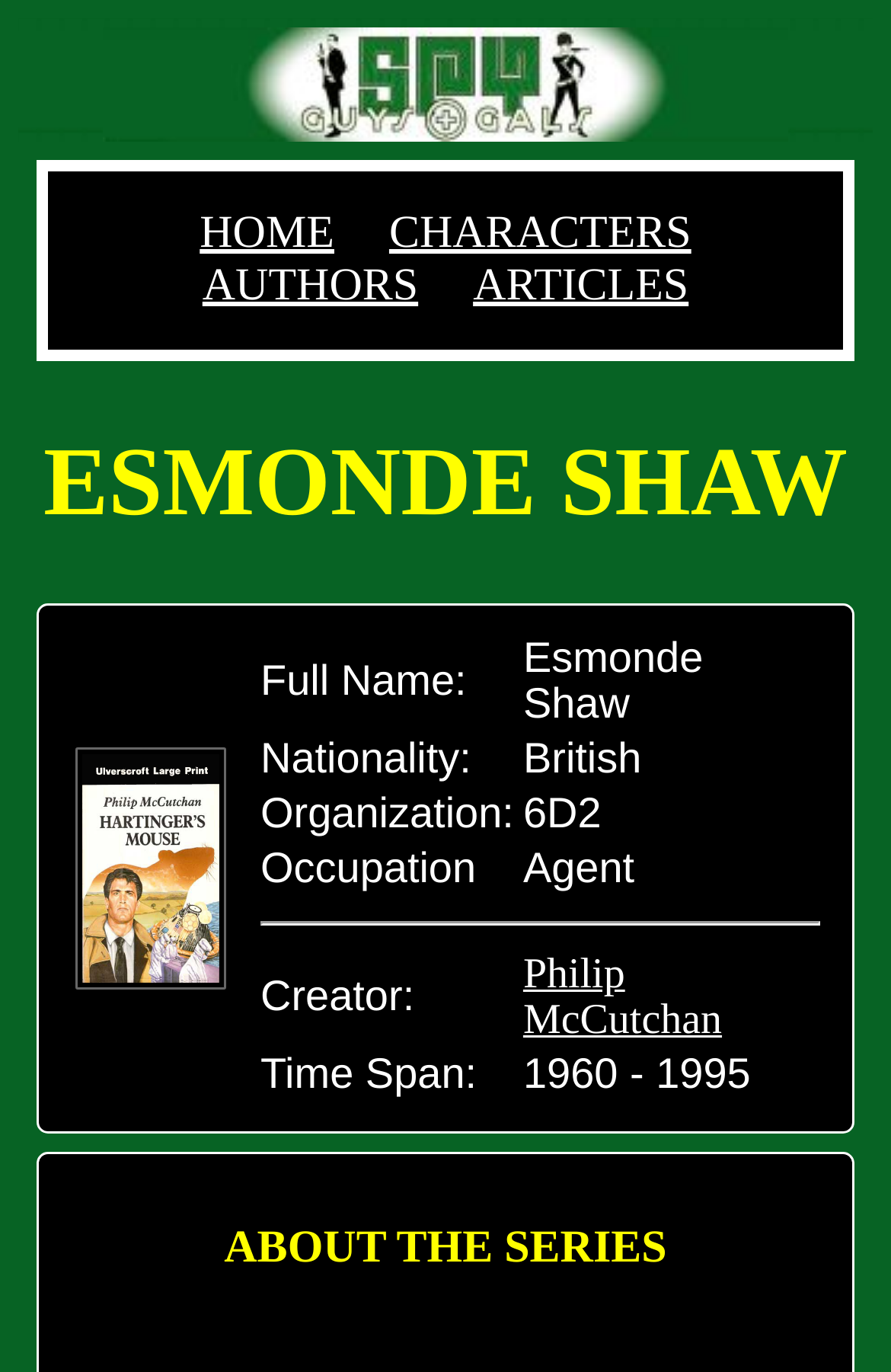Generate a thorough explanation of the webpage's elements.

This webpage is a fan's guide to the Esmonde Shaw series. At the top, there is a logo image of "SGAG" (Spy Guys And Gals) on the left side, taking up about 77% of the width. Below the logo, there are four navigation links: "HOME", "CHARACTERS", "AUTHORS", and "ARTICLES", arranged horizontally and centered.

The main content of the page is divided into two sections. The first section has a heading "ESMONDE SHAW" in a large font, spanning almost the entire width of the page. Below the heading, there is a table with two columns. The left column contains an image of "Shaw_Esmonde8", while the right column has a table with five rows, each containing a label and a value describing Esmonde Shaw's character. The labels are "Full Name:", "Nationality:", "Organization:", "Occupation", and "Creator:", and the corresponding values are "Esmonde Shaw", "British", "6D2", "Agent", and "Philip McCutchan", respectively. There is also a link to "Philip McCutchan" in the creator row.

The second section has a heading "ABOUT THE SERIES" at the bottom of the page, but it does not contain any content. Overall, the page has a simple layout with a focus on presenting information about Esmonde Shaw's character.